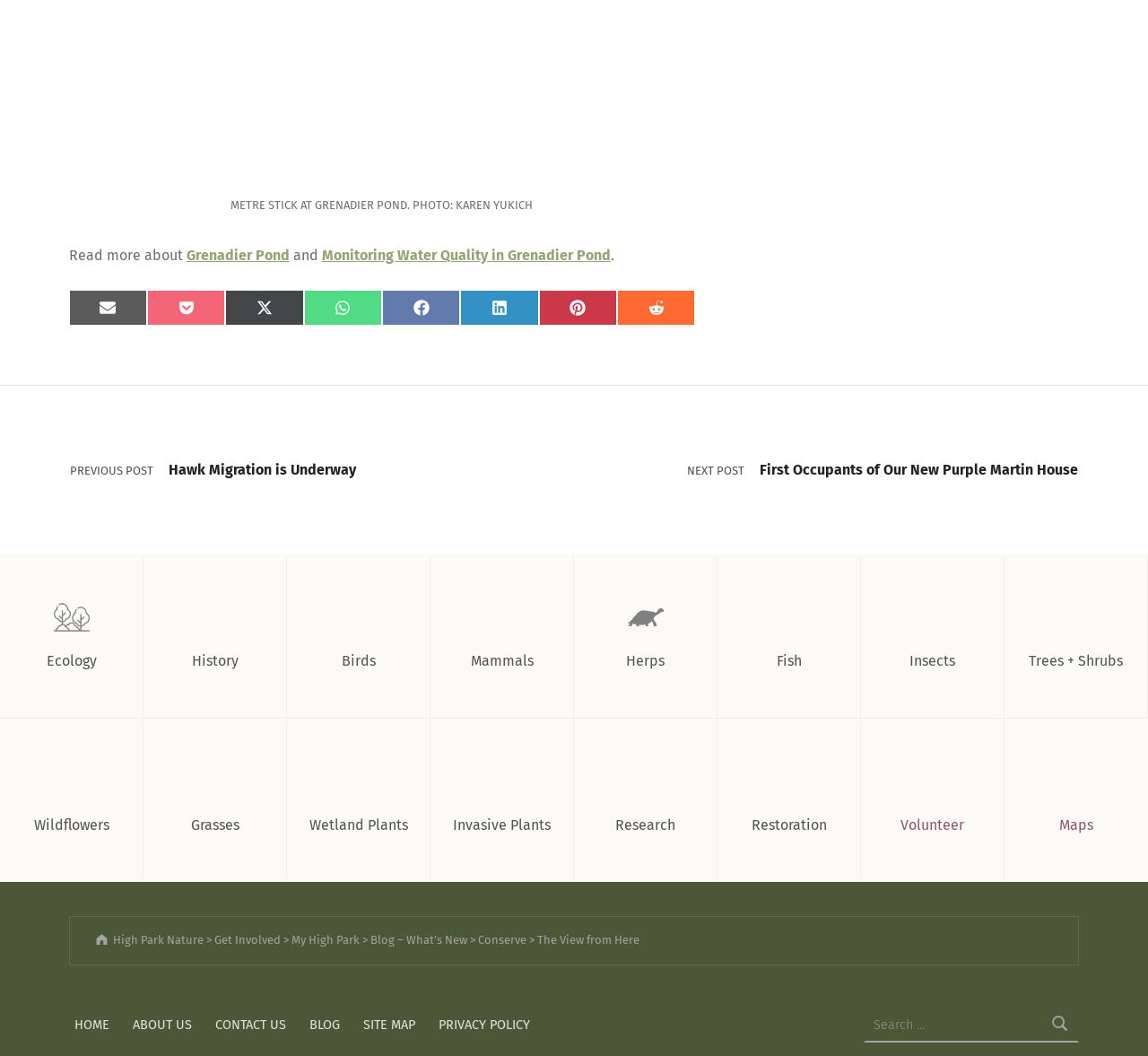Find the bounding box coordinates of the element to click in order to complete the given instruction: "Go to previous post."

[0.061, 0.367, 0.499, 0.525]